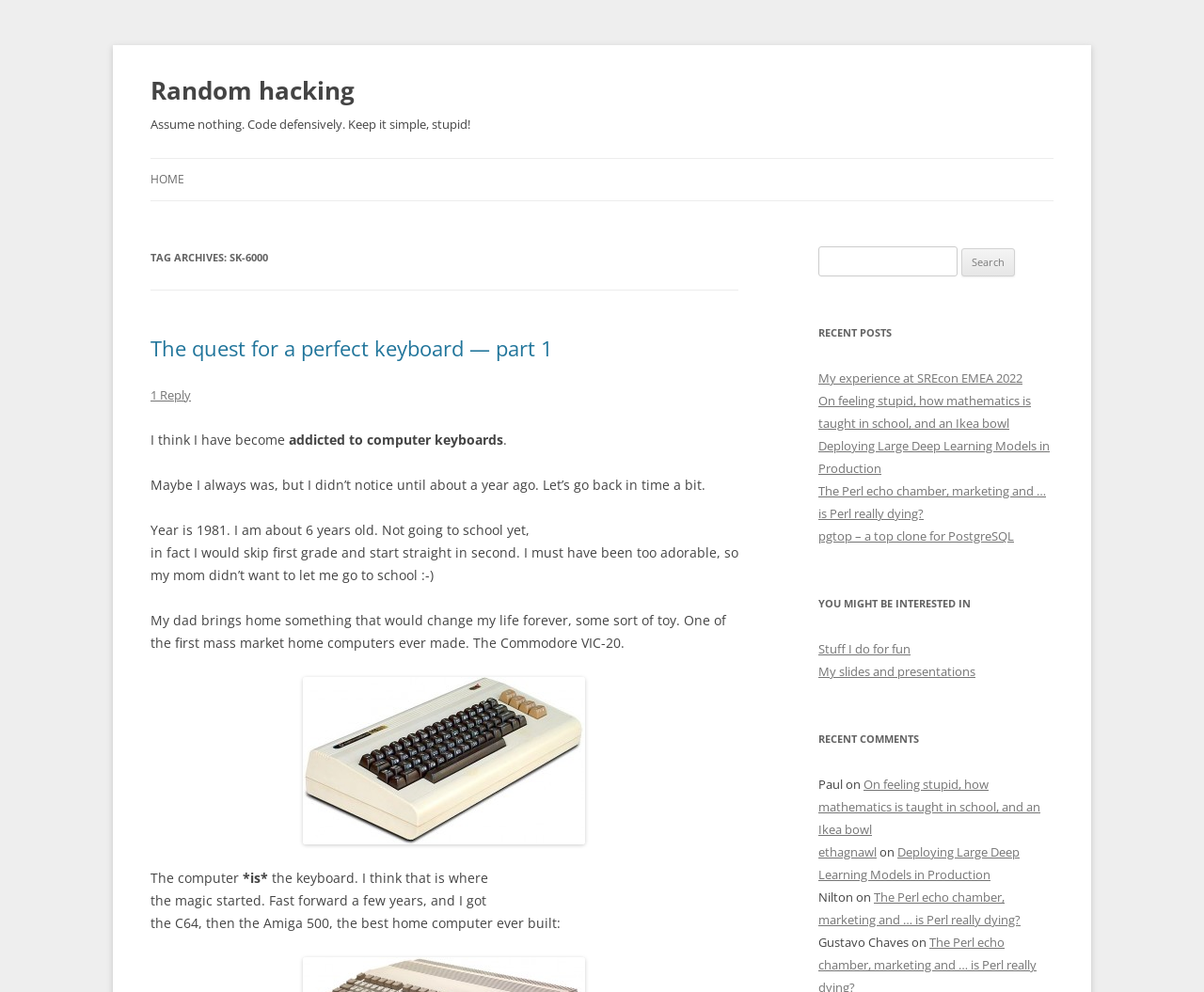Find the bounding box coordinates for the area that must be clicked to perform this action: "Click the 'Home' link".

None